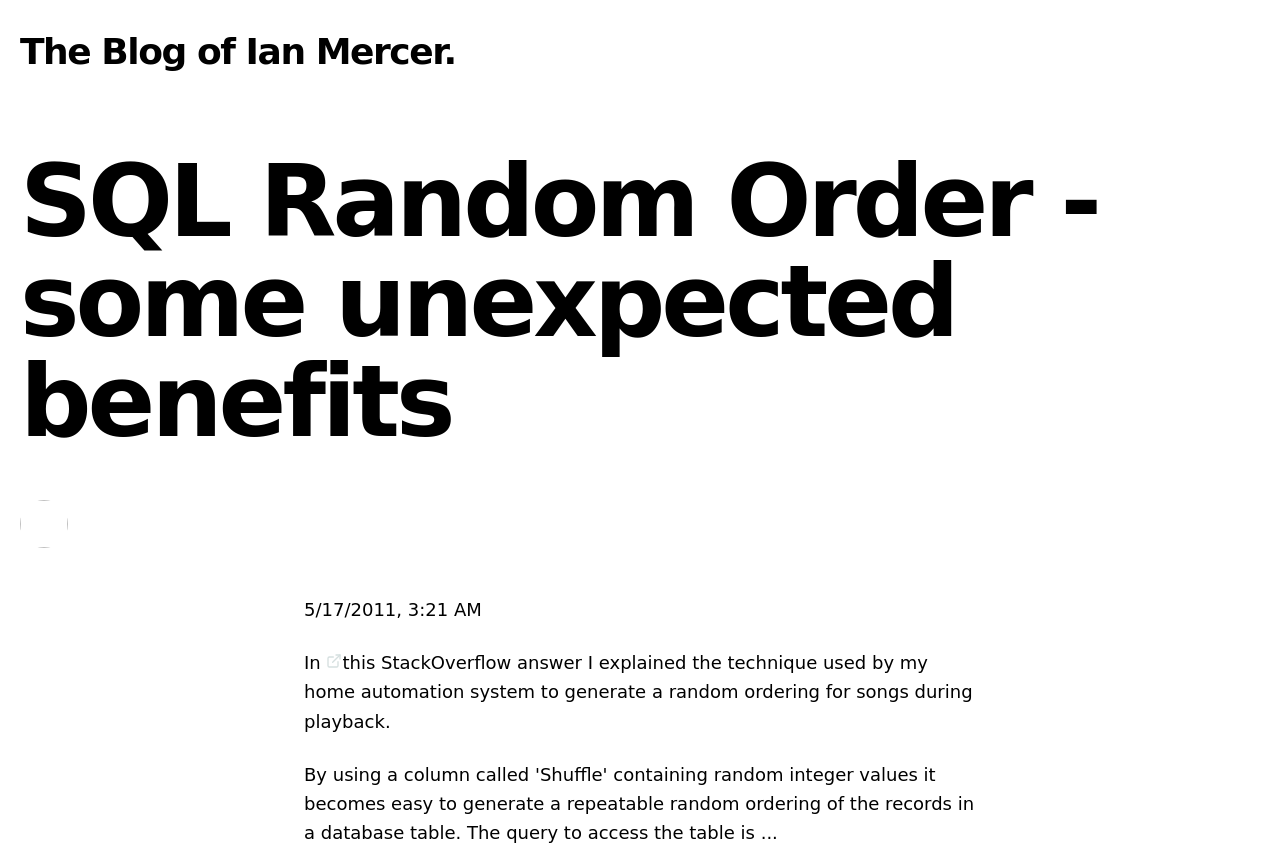Answer this question in one word or a short phrase: What is the topic of the blog post?

SQL Random Order